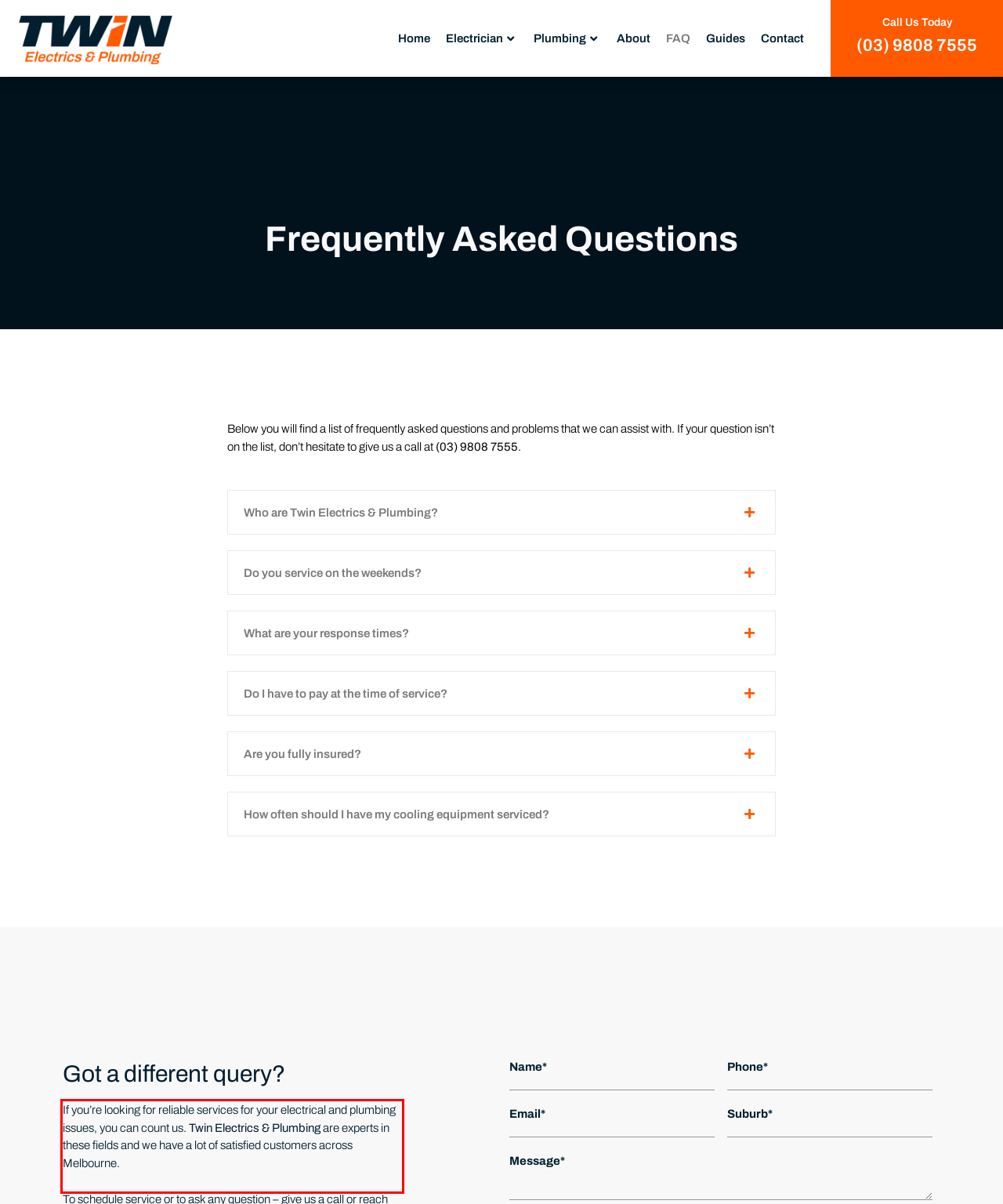Identify the text inside the red bounding box in the provided webpage screenshot and transcribe it.

If you’re looking for reliable services for your electrical and plumbing issues, you can count us. Twin Electrics & Plumbing are experts in these fields and we have a lot of satisfied customers across Melbourne.